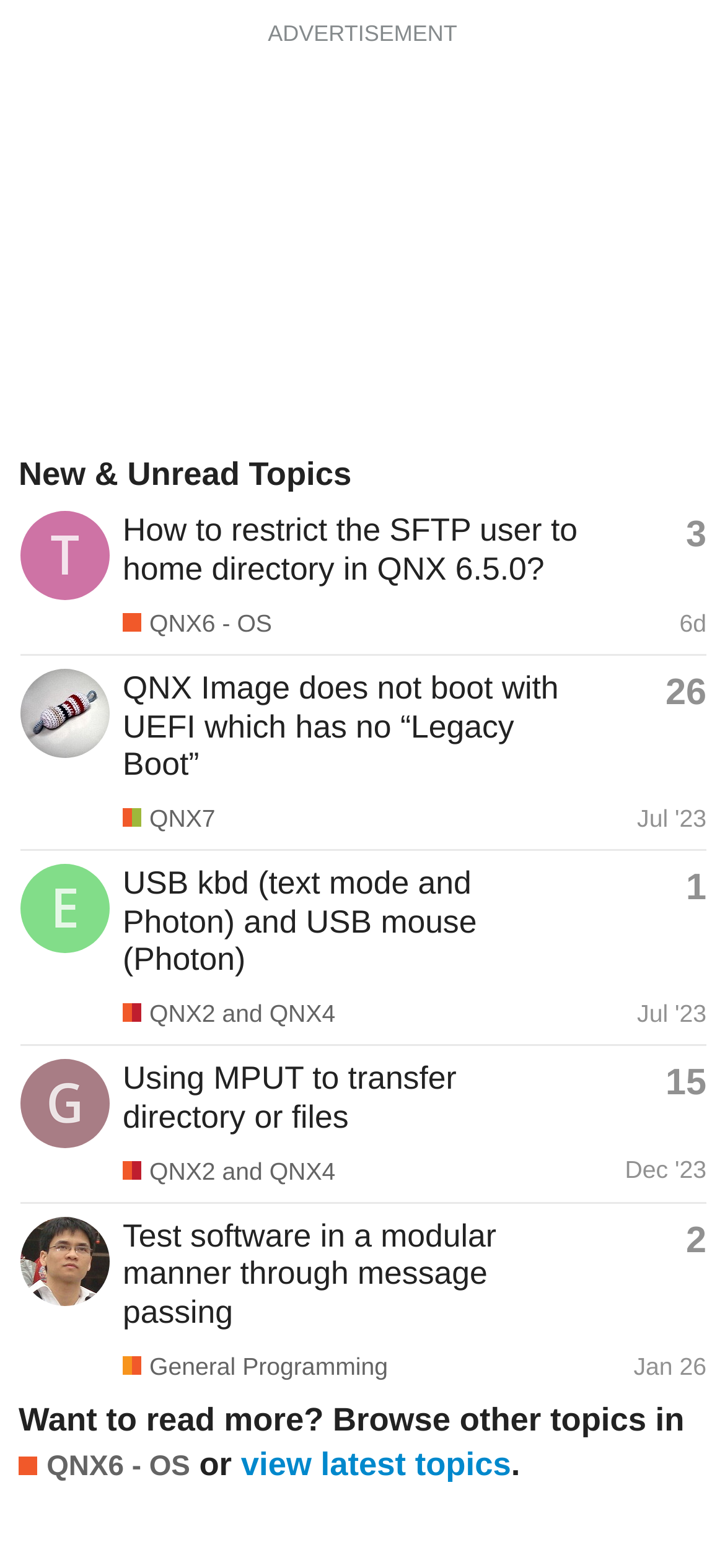With reference to the screenshot, provide a detailed response to the question below:
What is the category of the topic 'Test software in a modular manner through message passing'?

I found the category by looking at the link text in the last row of the table. The link text is 'General Programming', which indicates that the topic 'Test software in a modular manner through message passing' belongs to the category 'General Programming'.